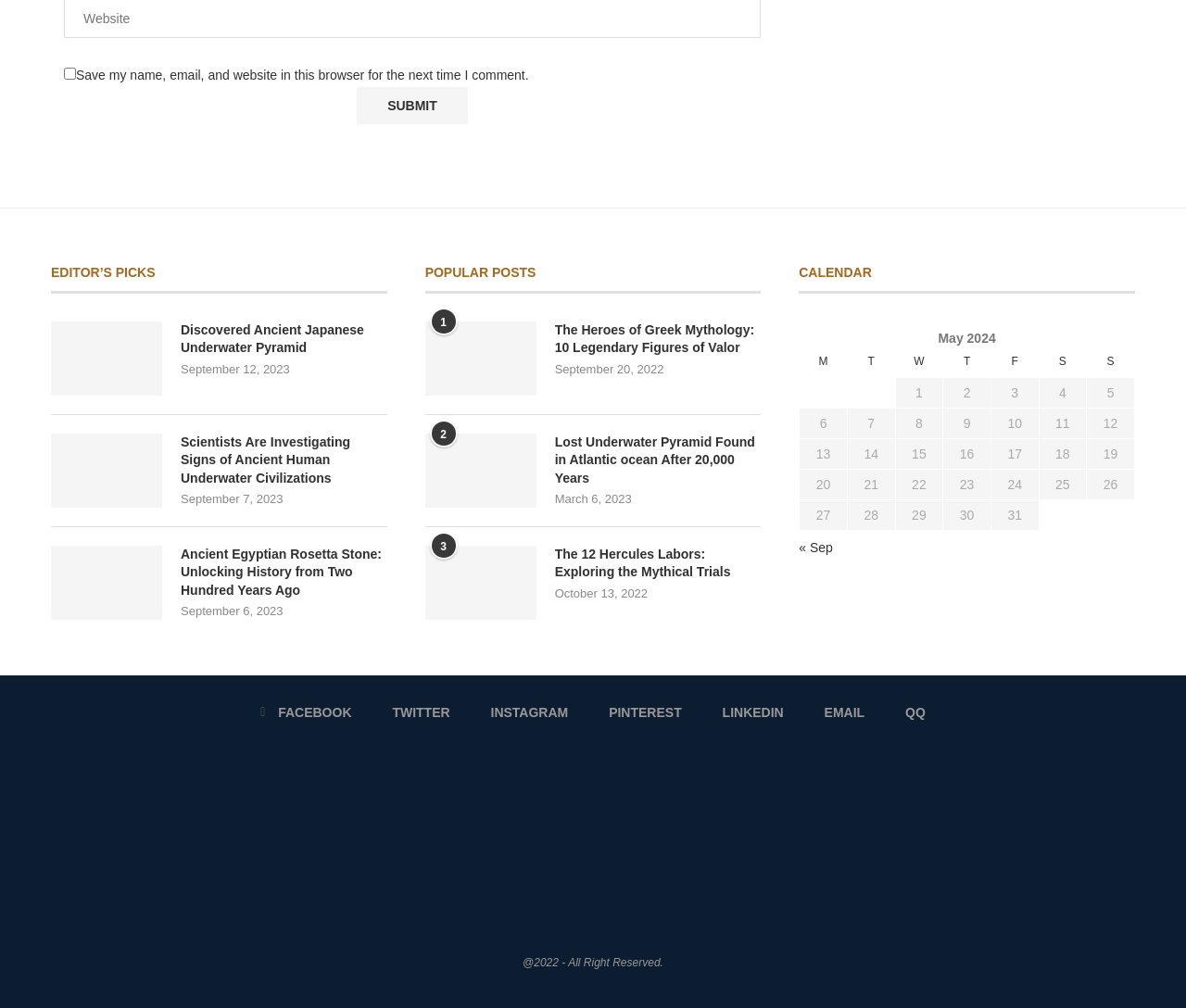Please find the bounding box coordinates of the element's region to be clicked to carry out this instruction: "View the calendar for May 2024".

[0.674, 0.319, 0.957, 0.526]